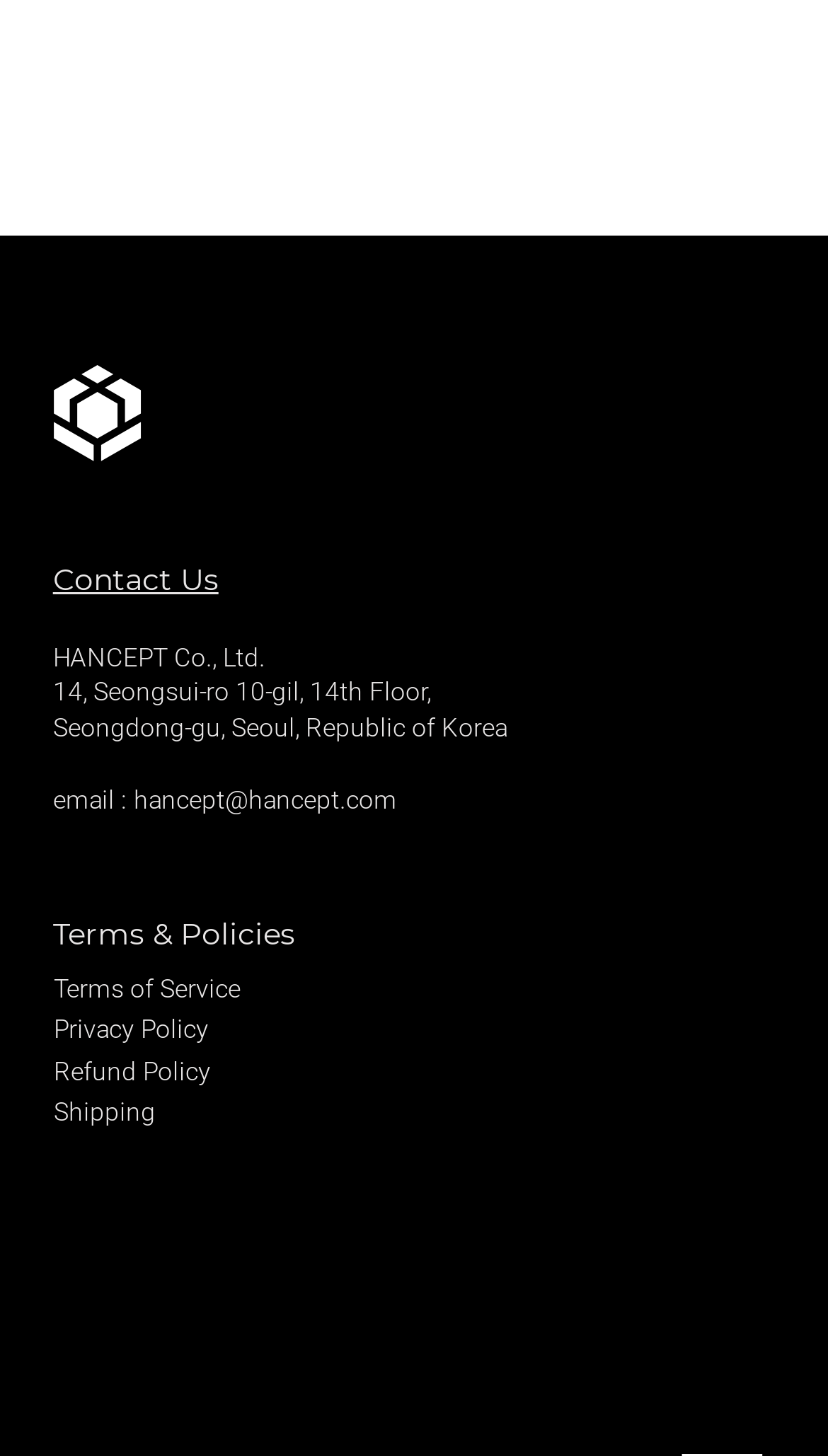Show the bounding box coordinates of the element that should be clicked to complete the task: "Contact us via email".

None